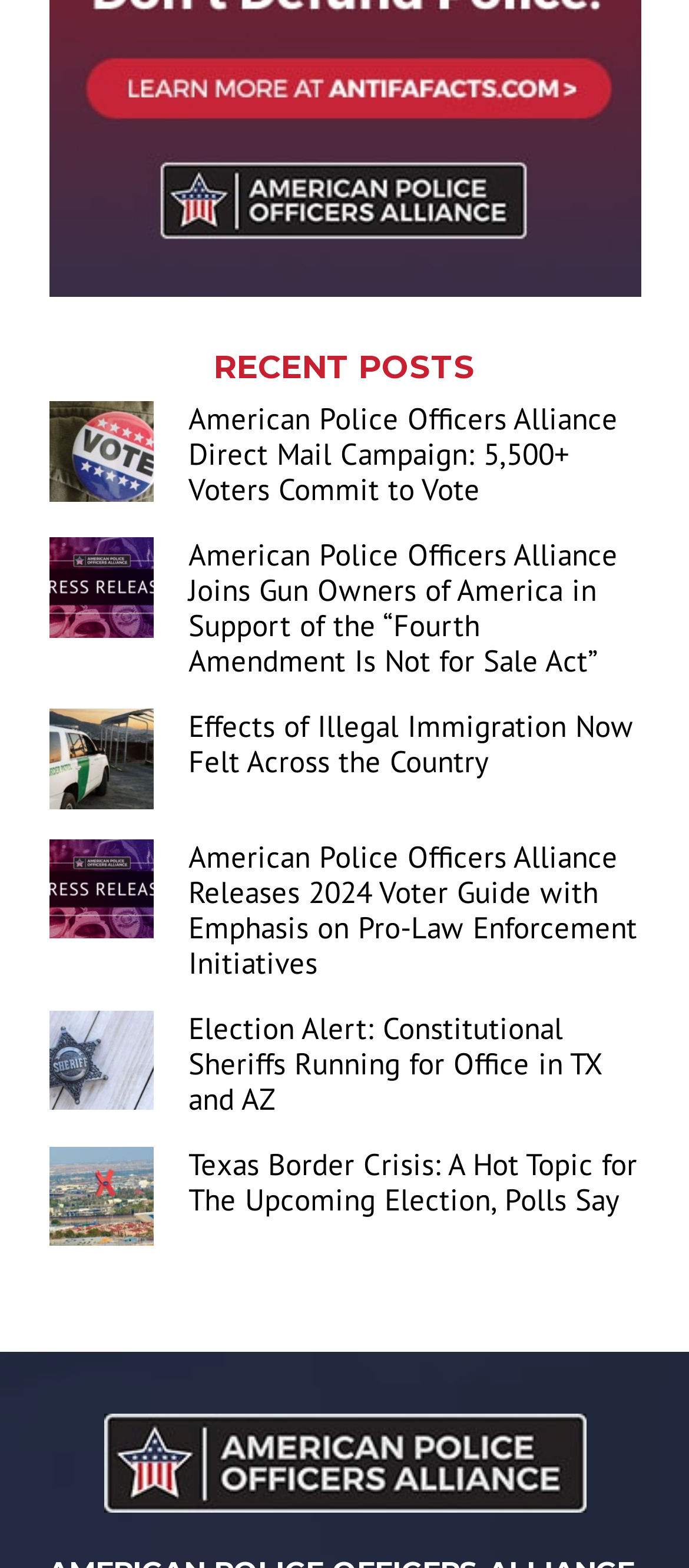Answer the question with a brief word or phrase:
How many links are on this webpage?

7